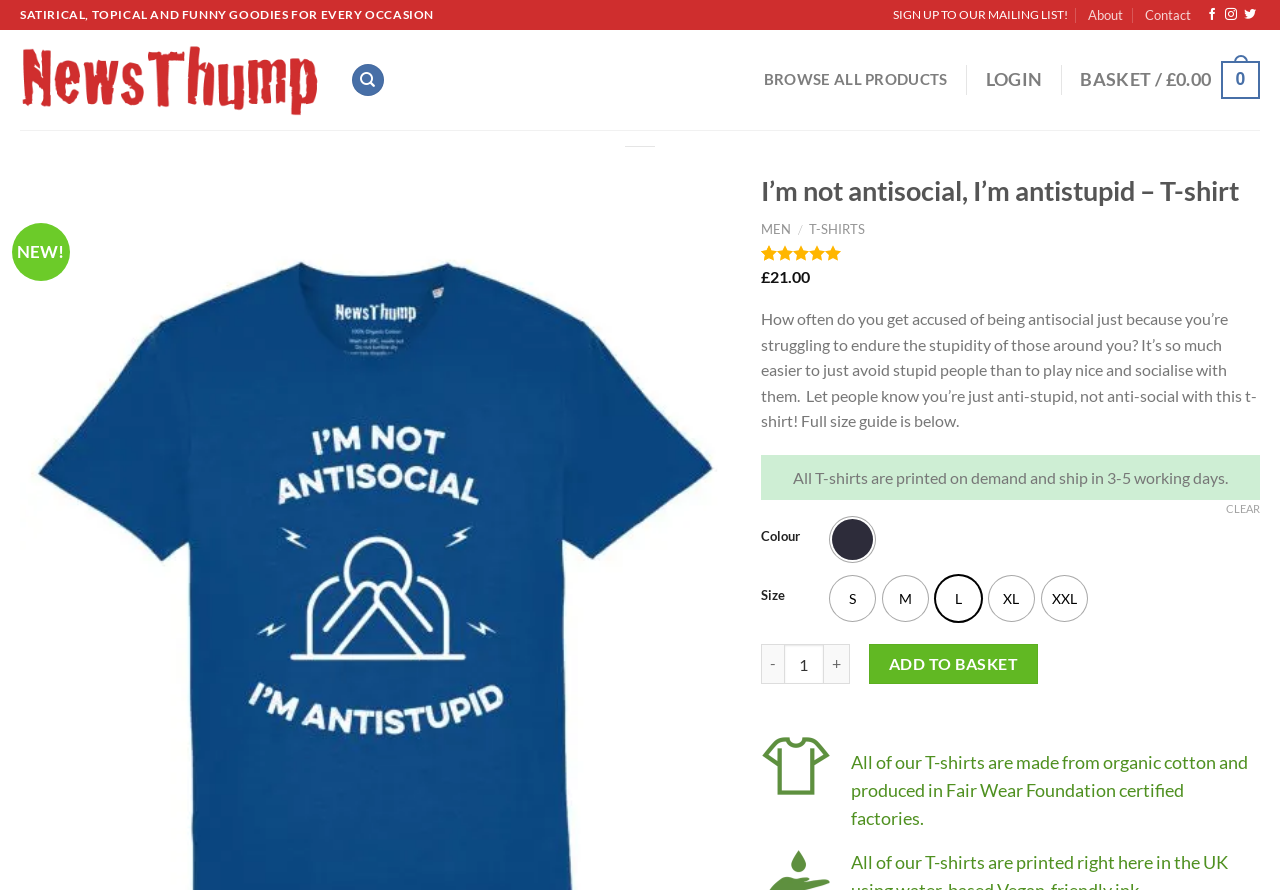Please provide a comprehensive answer to the question based on the screenshot: What is the material of the t-shirts?

The material of the t-shirts can be found in the product description section, where it says 'All of our T-shirts are made from organic cotton and produced in Fair Wear Foundation certified factories'. This indicates that the t-shirts are made from organic cotton.